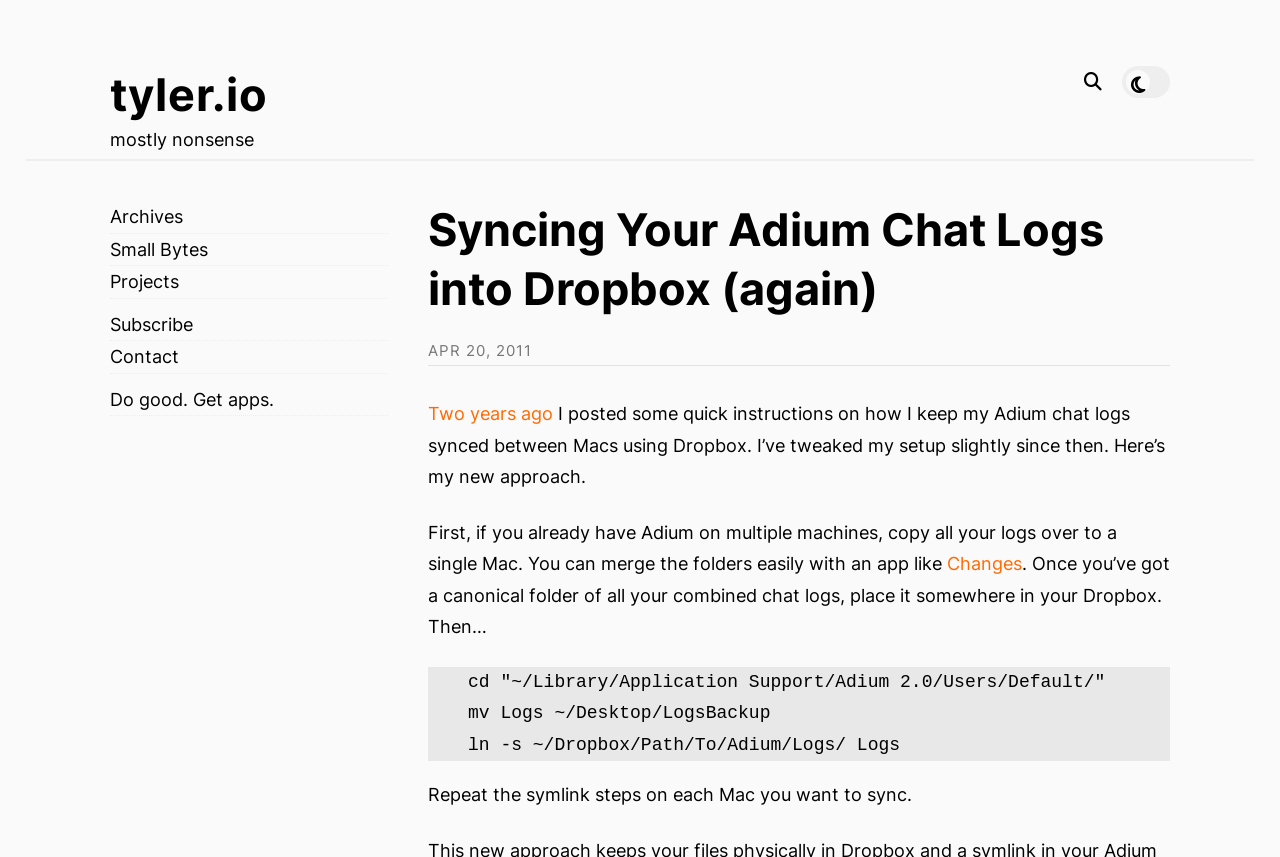Please identify the bounding box coordinates of the element I need to click to follow this instruction: "read archives".

[0.086, 0.241, 0.143, 0.265]